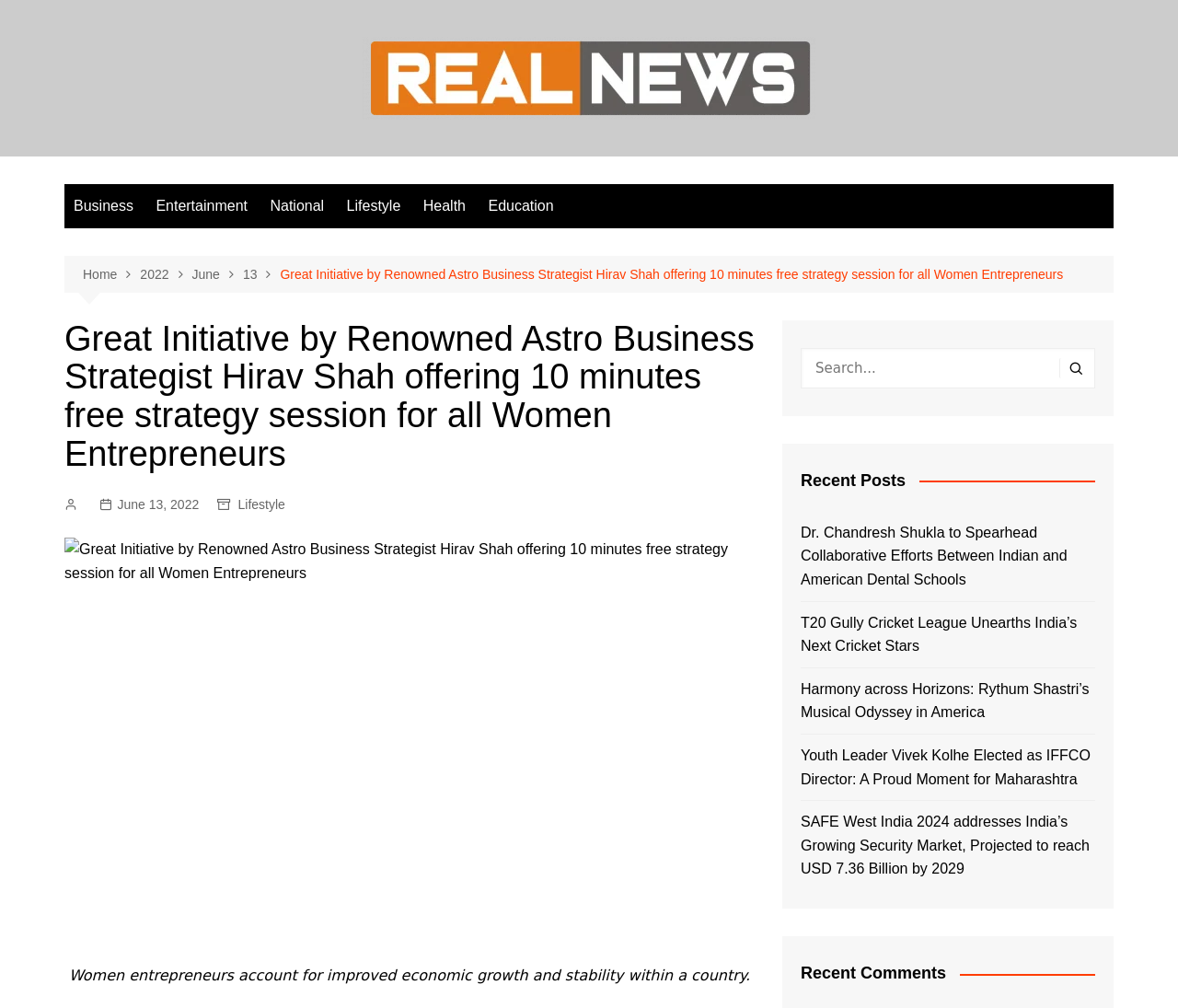Find the bounding box coordinates for the element described here: "parent_node: EAB Healthworks".

None